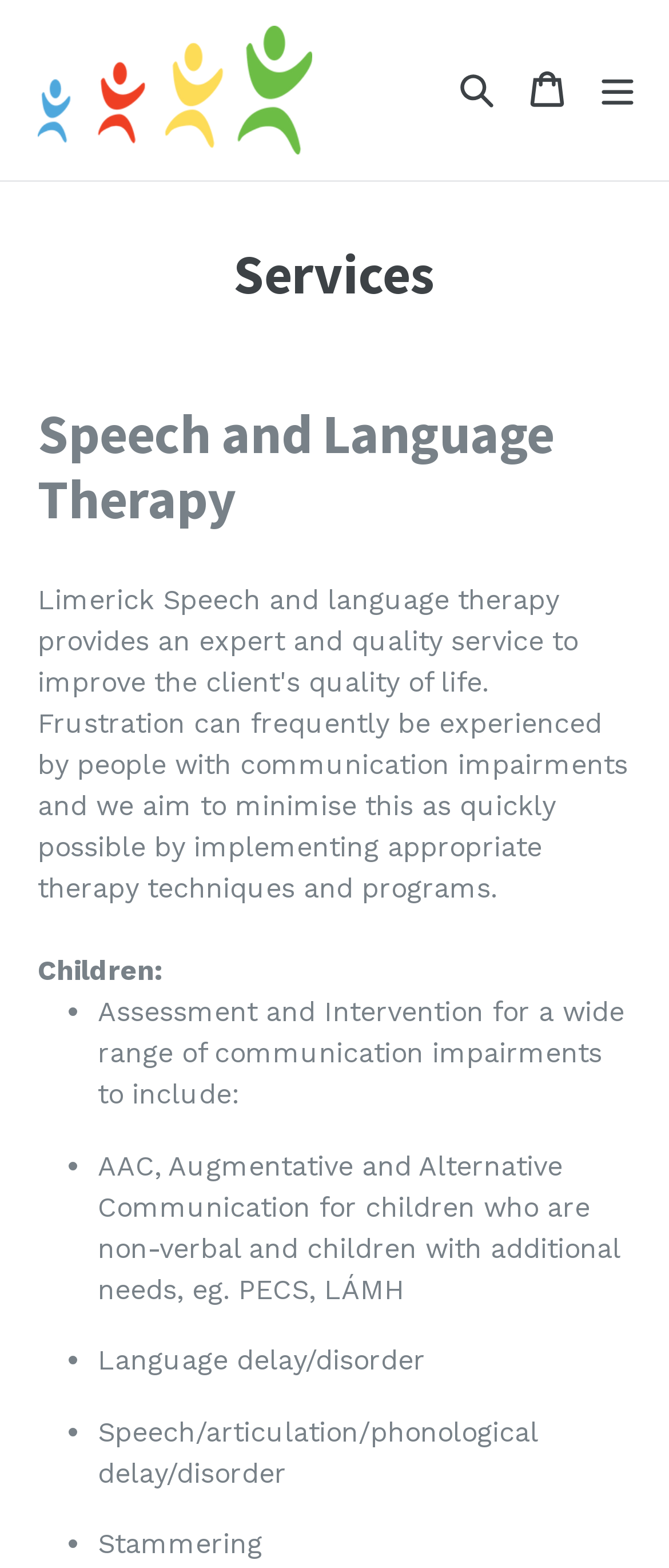Provide the bounding box coordinates of the UI element this sentence describes: "Mailbag".

None